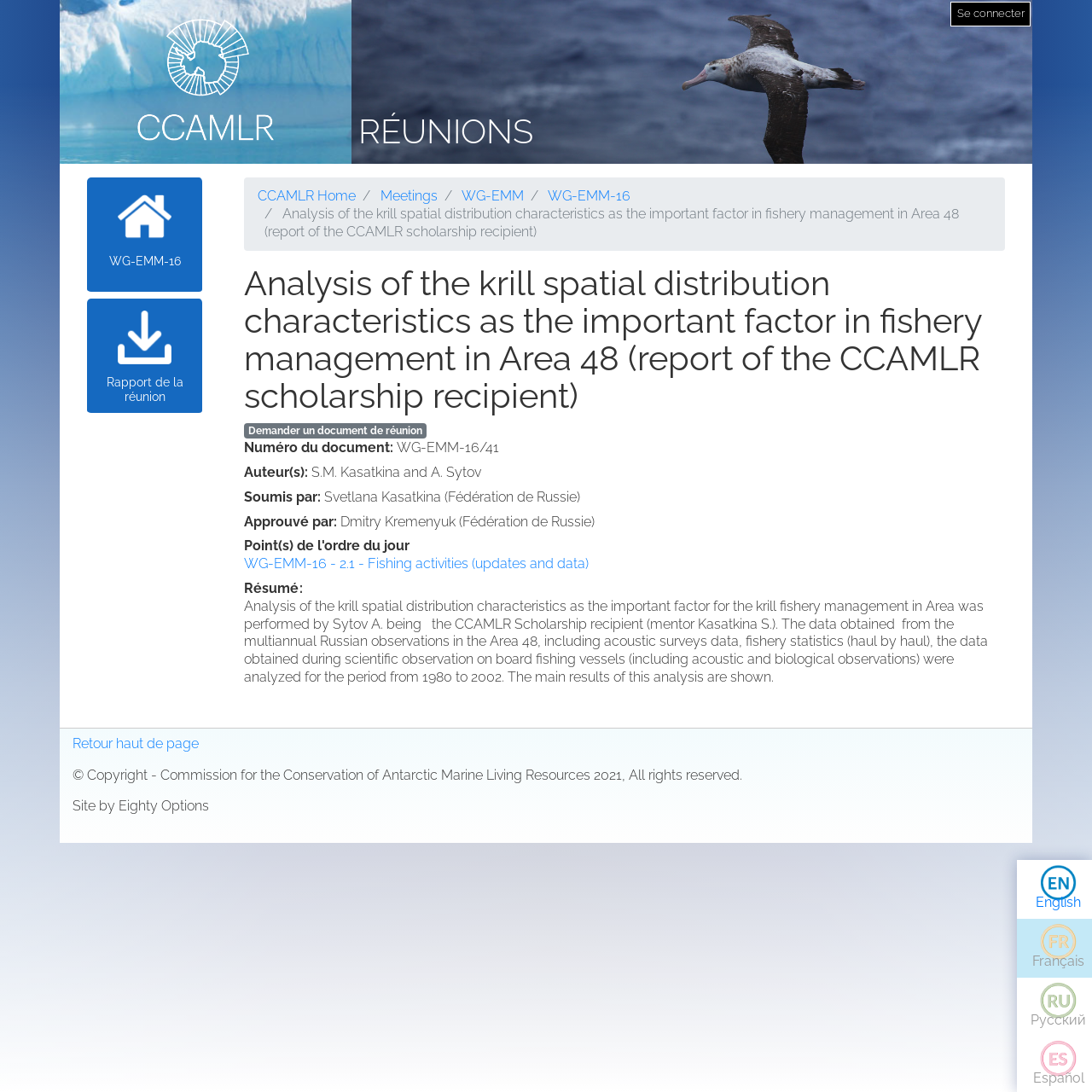Please identify the coordinates of the bounding box that should be clicked to fulfill this instruction: "Go to top of the page".

[0.066, 0.673, 0.182, 0.688]